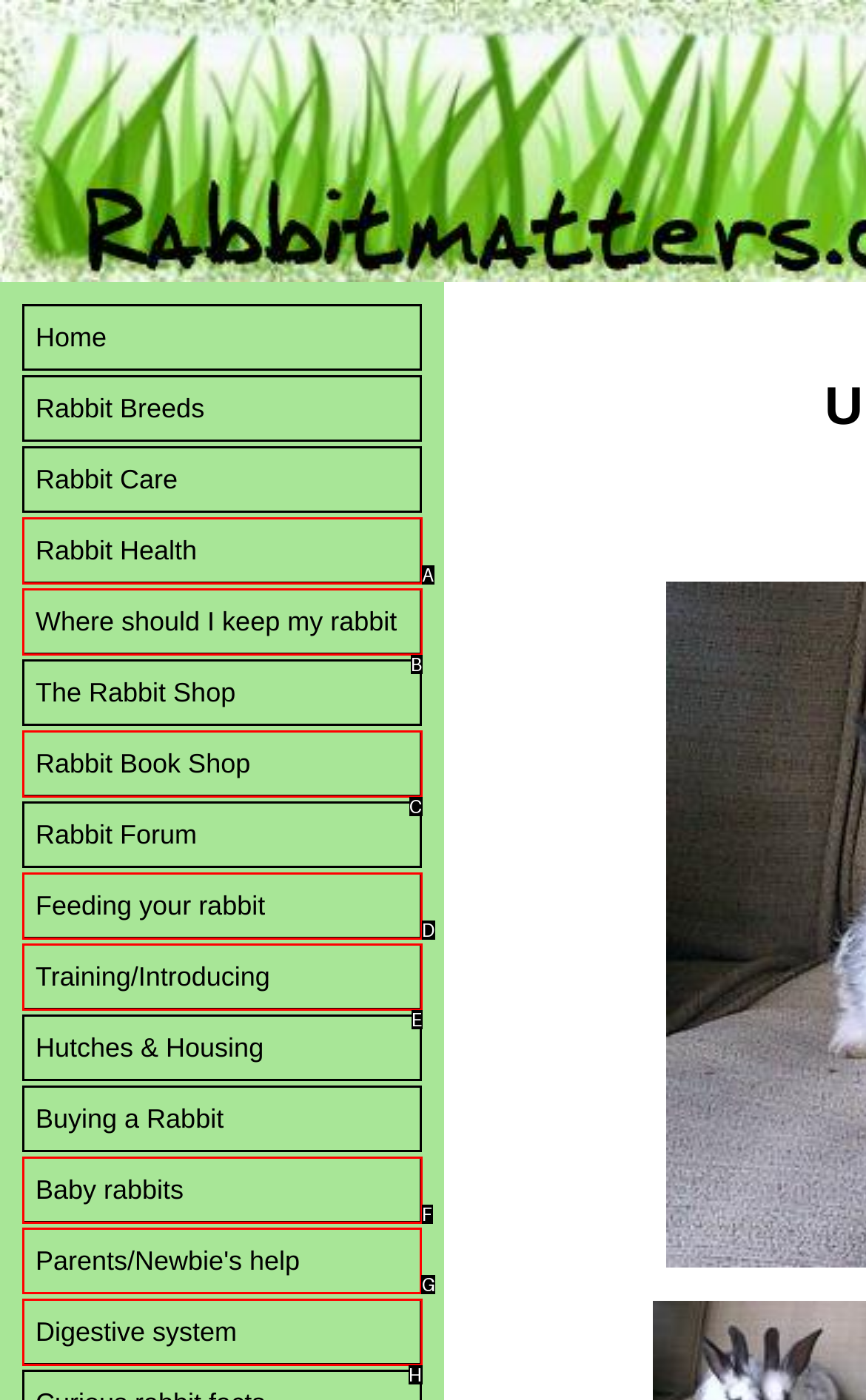Select the letter of the UI element you need to click on to fulfill this task: get help for parents or newbies. Write down the letter only.

G